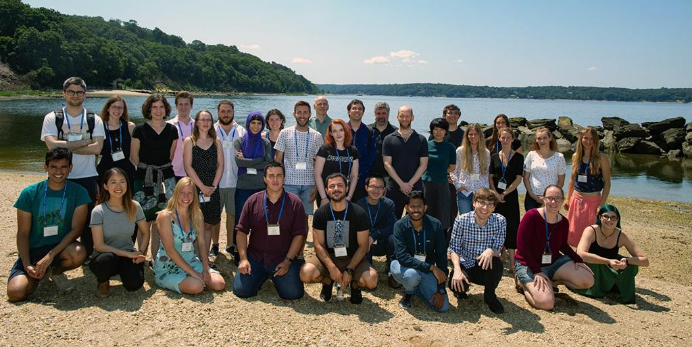What is the purpose of the name badges?
Kindly offer a comprehensive and detailed response to the question.

The name badges worn by each individual in the photograph serve as a symbol of their engagement and participation in the academic program. This is evident from the caption, which mentions that the badges represent their involvement in the course on advanced neural data analyses.